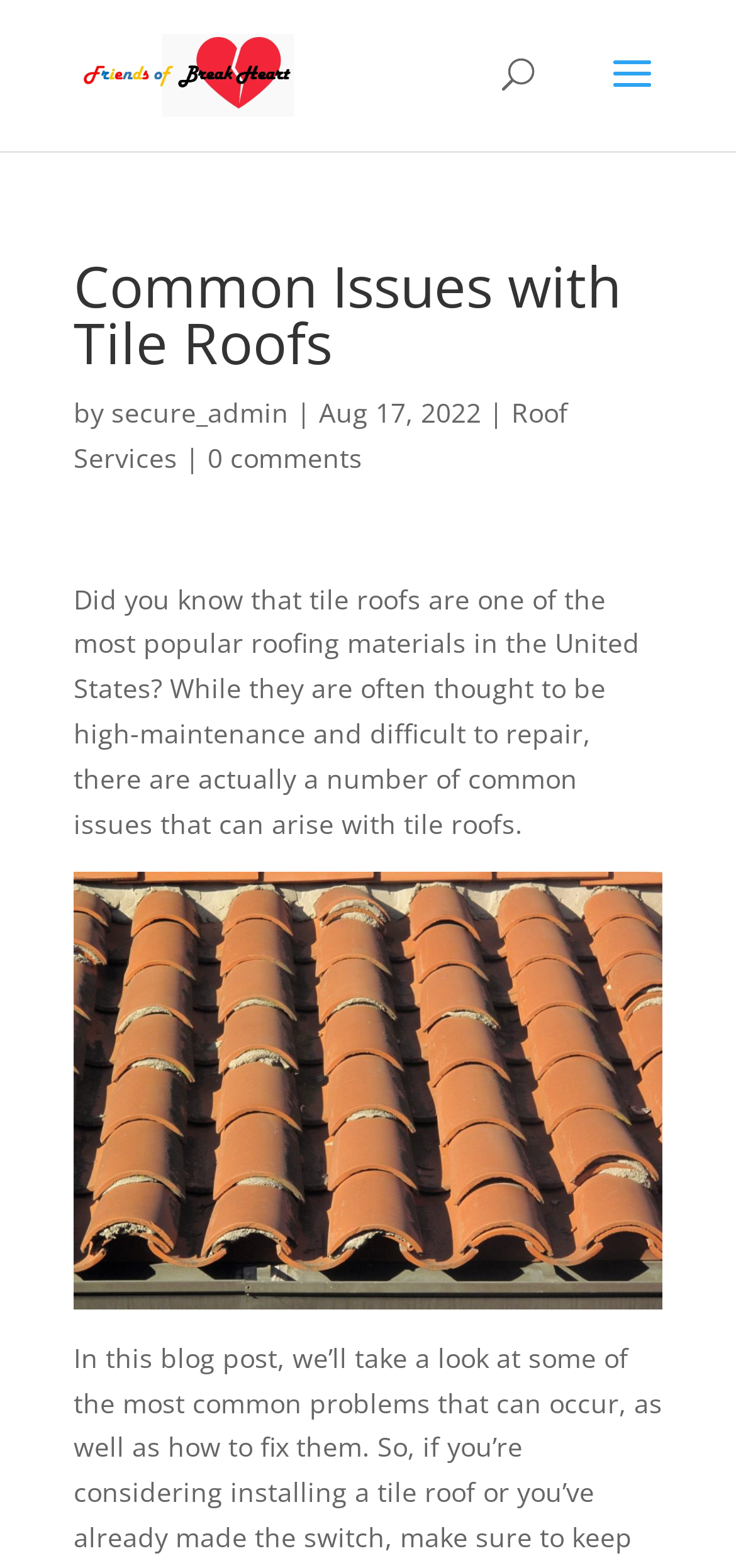Write a detailed summary of the webpage, including text, images, and layout.

The webpage is about common issues with tile roofs, with the title "Common Issues with Tile Roofs" prominently displayed at the top. Below the title, there is a search bar that spans across the top of the page. 

On the top left, there is a link to "Friends of Break Heart" accompanied by an image with the same name. 

The main content of the webpage starts with a heading that reiterates the title, followed by the author's name "secure_admin" and the date "Aug 17, 2022". 

To the right of the author's name, there are two links: "Roof Services" and "0 comments". 

Below the heading, there is a paragraph of text that discusses the popularity of tile roofs in the United States and common issues that can arise with them. 

Underneath the text, there is a figure or image that takes up a significant portion of the page.